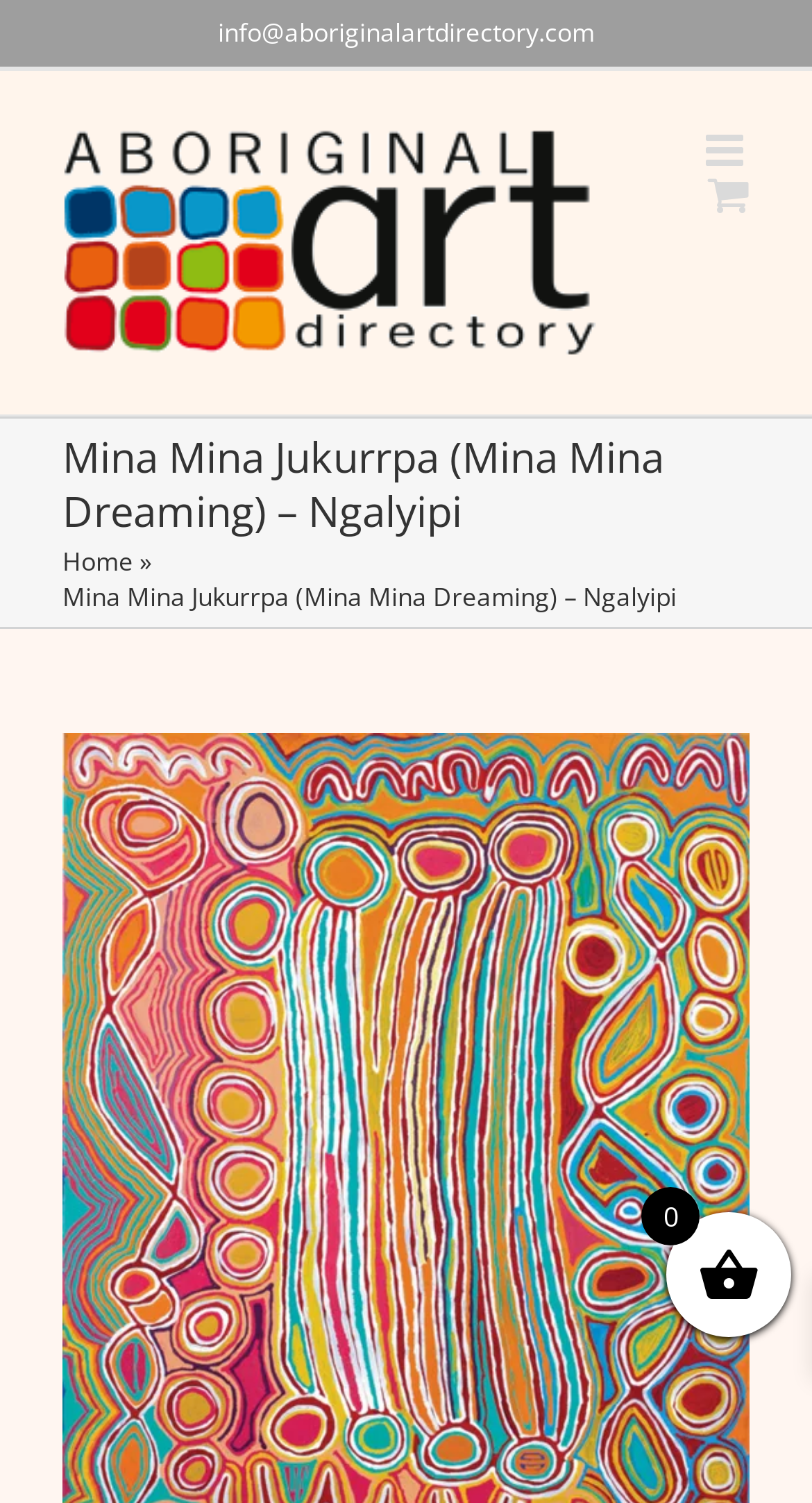Using the format (top-left x, top-left y, bottom-right x, bottom-right y), provide the bounding box coordinates for the described UI element. All values should be floating point numbers between 0 and 1: info@aboriginalartdirectory.com

[0.268, 0.01, 0.732, 0.034]